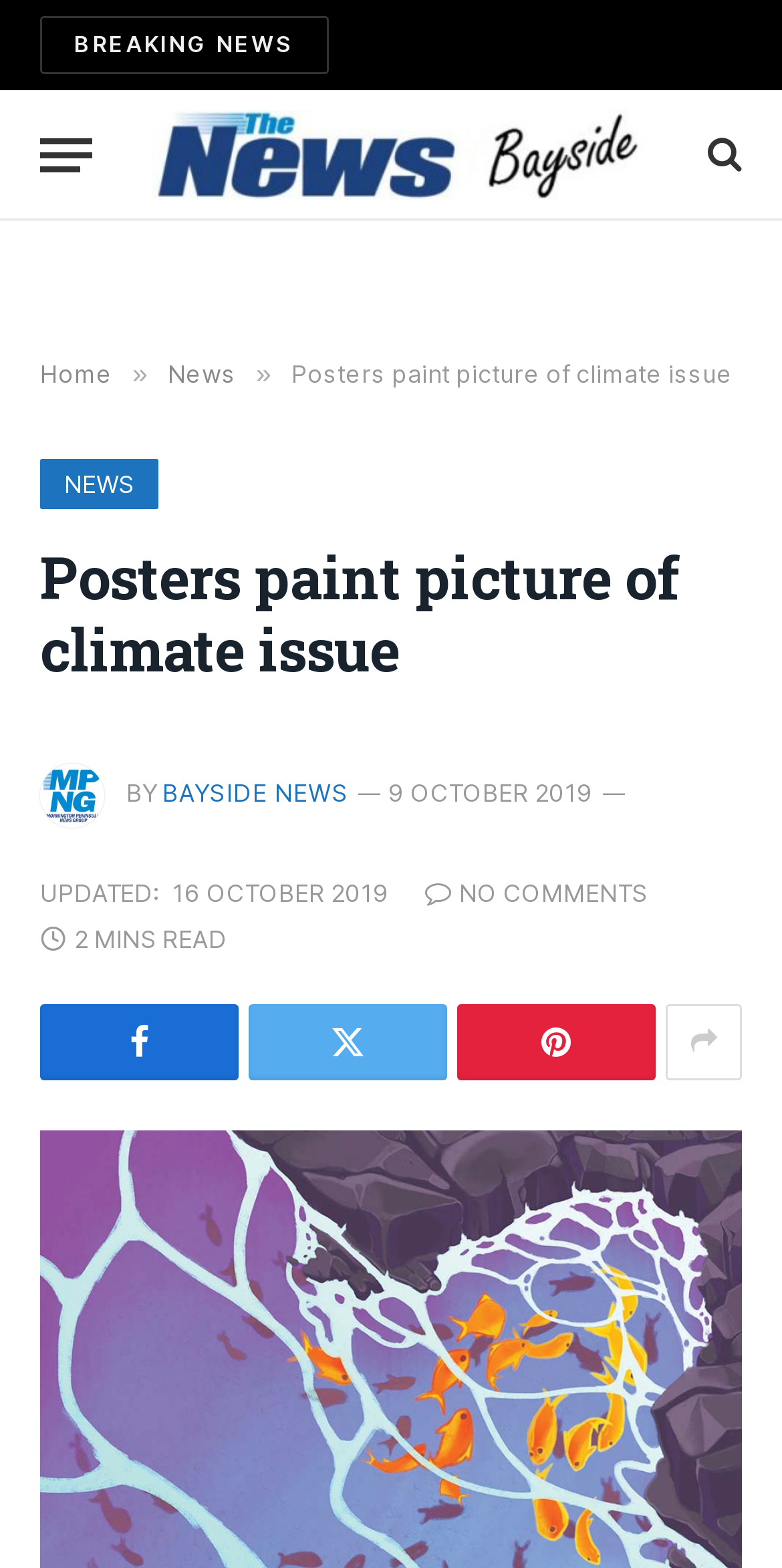Determine the bounding box coordinates for the area you should click to complete the following instruction: "View Bayside News".

[0.195, 0.058, 0.827, 0.141]